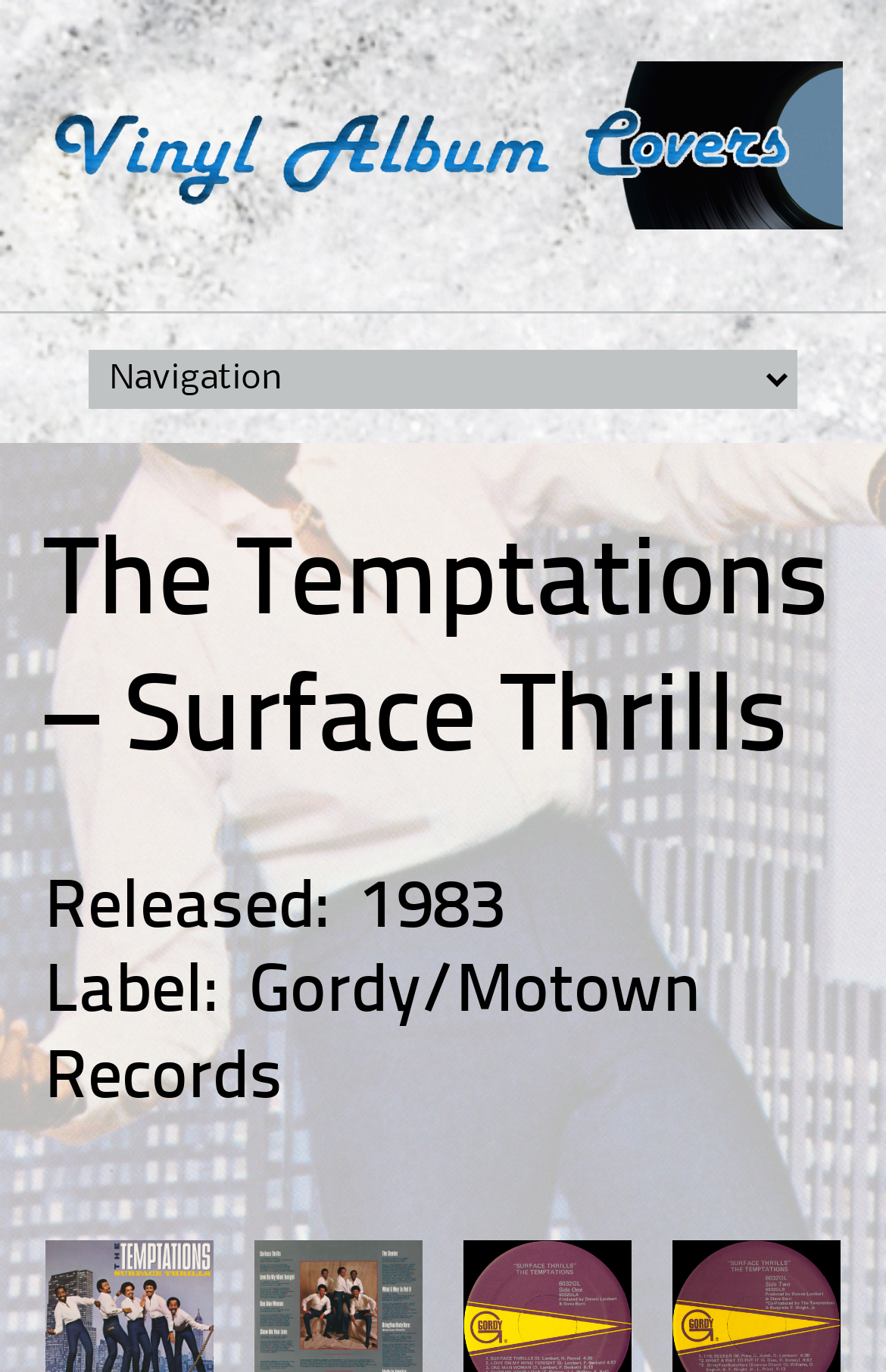What type of content is featured on this webpage?
Answer the question with as much detail as you can, using the image as a reference.

I deduced the answer by looking at the overall structure of the webpage and the presence of an image element, which suggests that the webpage is focused on showcasing vinyl album covers.